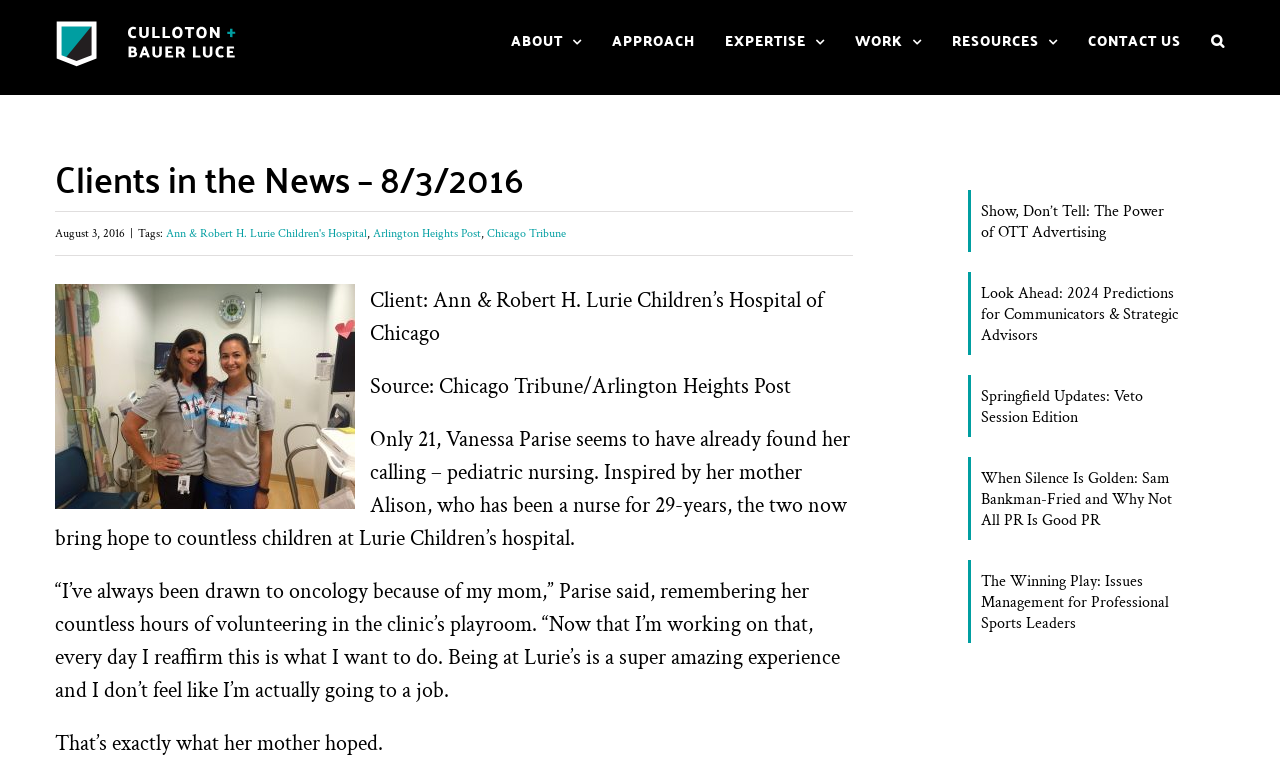Provide a one-word or short-phrase response to the question:
What is the name of Vanessa's mother?

Alison